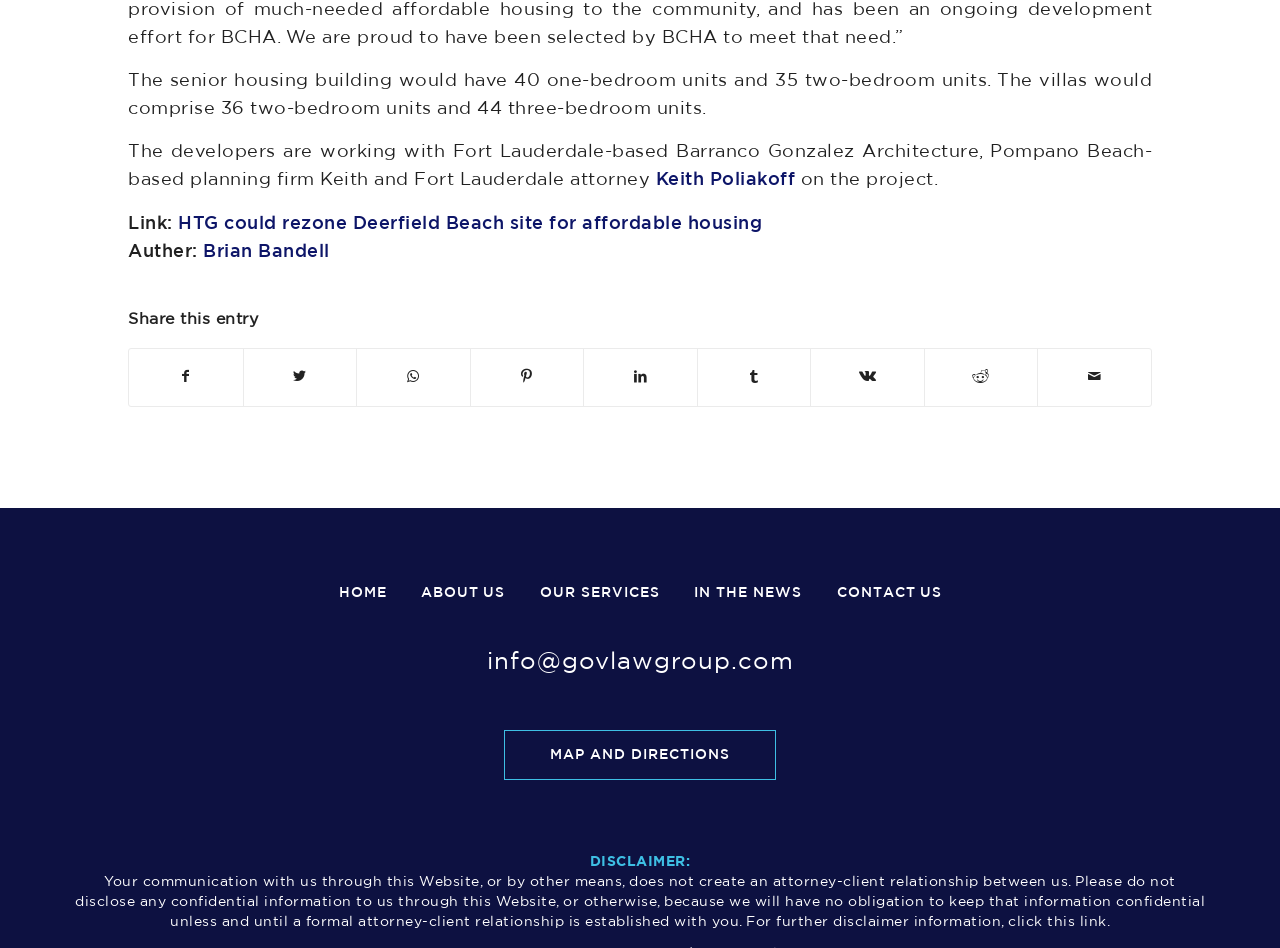Kindly determine the bounding box coordinates for the clickable area to achieve the given instruction: "Click the link to read more about HTG rezoning Deerfield Beach site for affordable housing".

[0.139, 0.226, 0.595, 0.245]